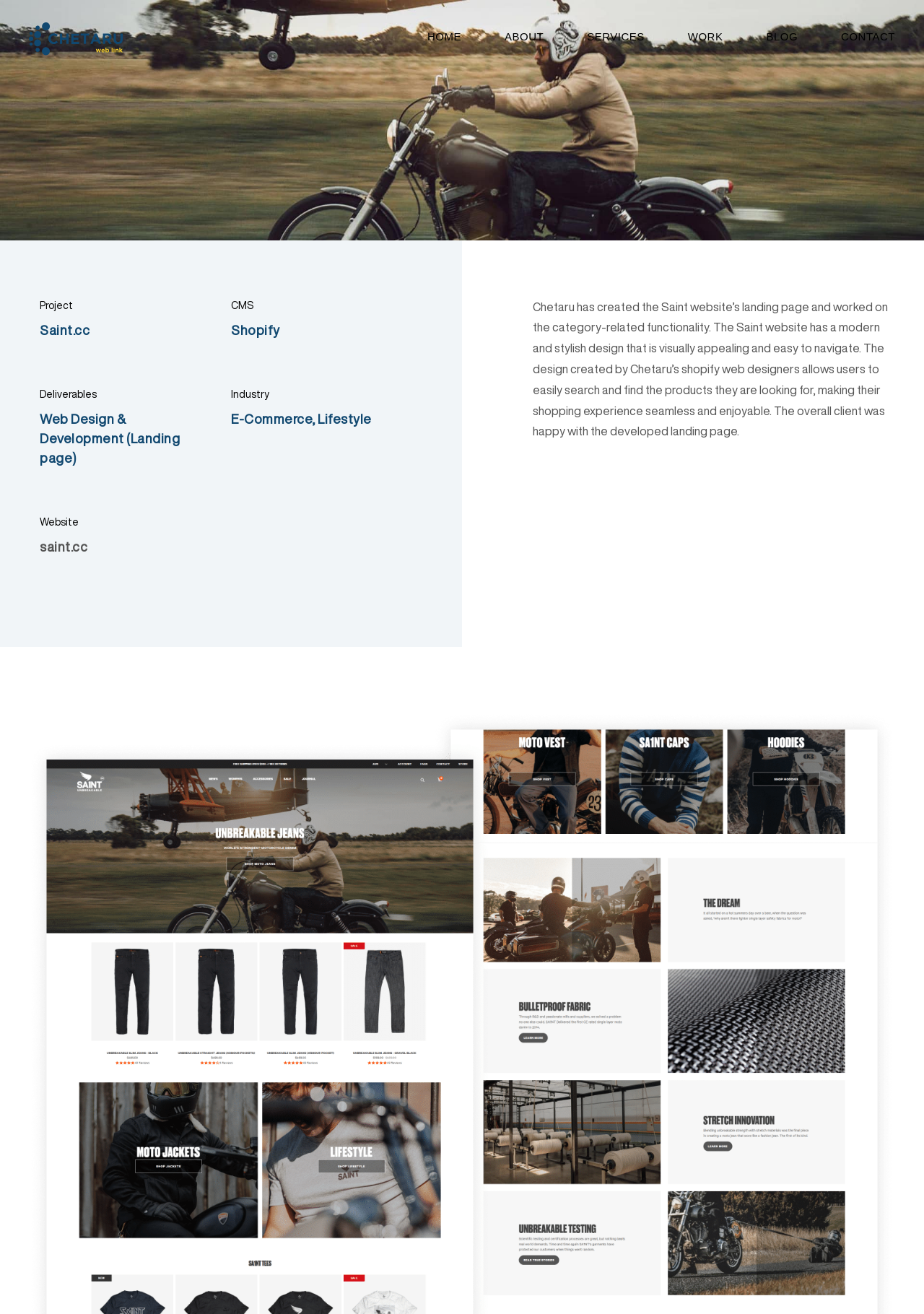Please specify the bounding box coordinates in the format (top-left x, top-left y, bottom-right x, bottom-right y), with all values as floating point numbers between 0 and 1. Identify the bounding box of the UI element described by: saint.cc

[0.043, 0.411, 0.095, 0.421]